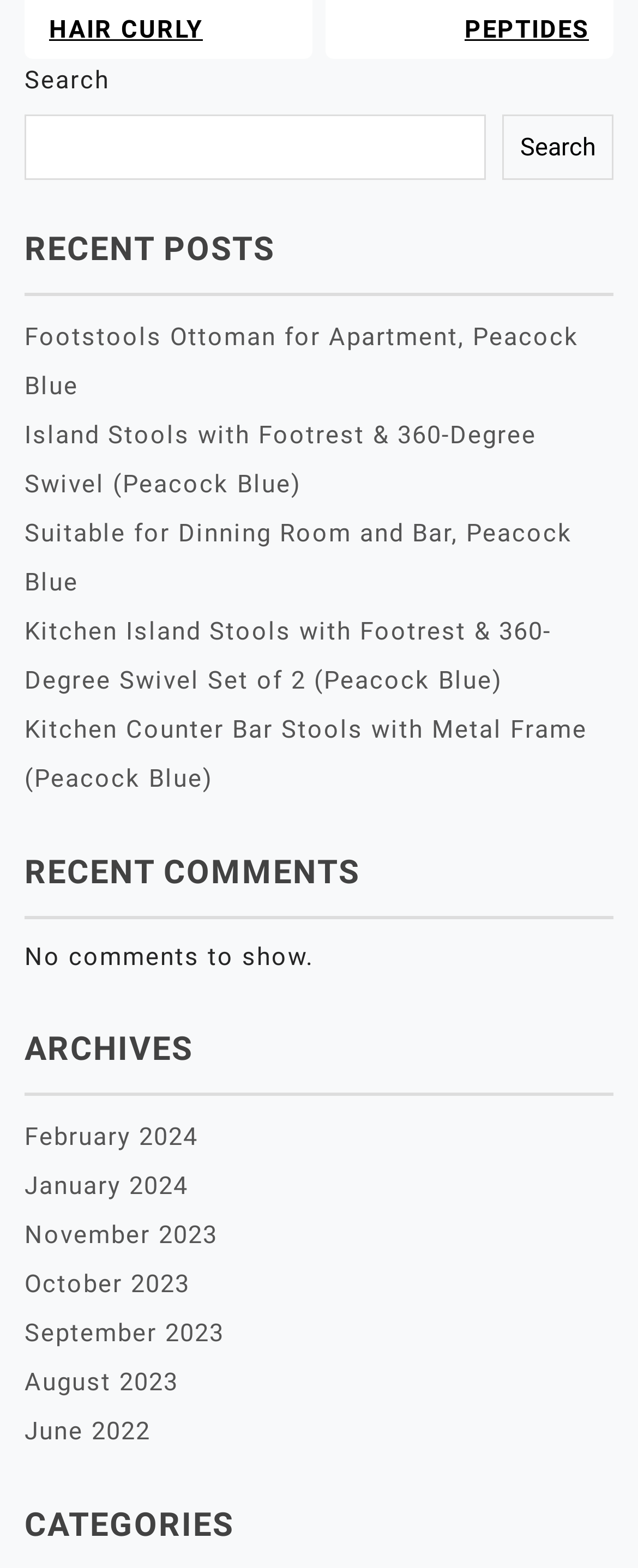What is the earliest archive month listed?
Look at the image and respond to the question as thoroughly as possible.

I looked at the links under the 'ARCHIVES' heading and noticed that the earliest month listed is June 2022, which is the last link in the list.